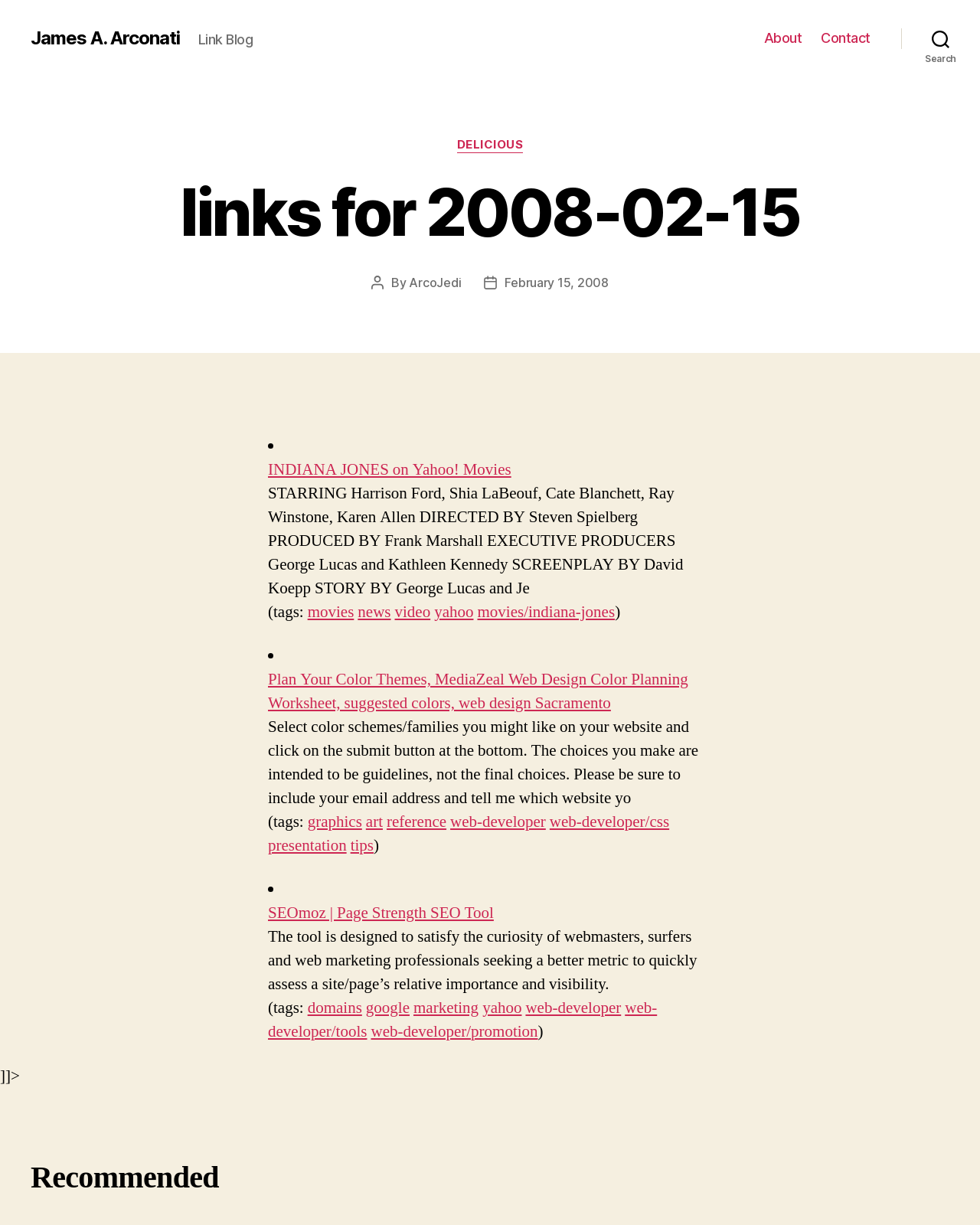What are the categories listed on the webpage?
Answer the question using a single word or phrase, according to the image.

DELICIOUS